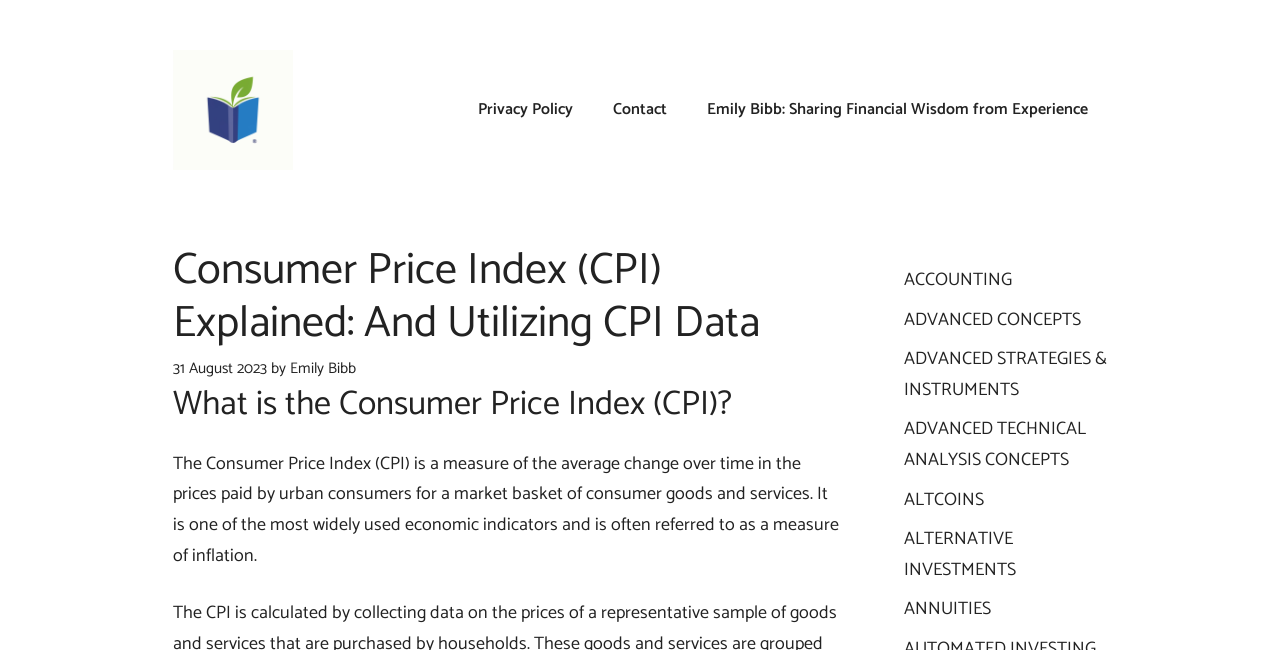From the webpage screenshot, identify the region described by Let's get started. Provide the bounding box coordinates as (top-left x, top-left y, bottom-right x, bottom-right y), with each value being a floating point number between 0 and 1.

None